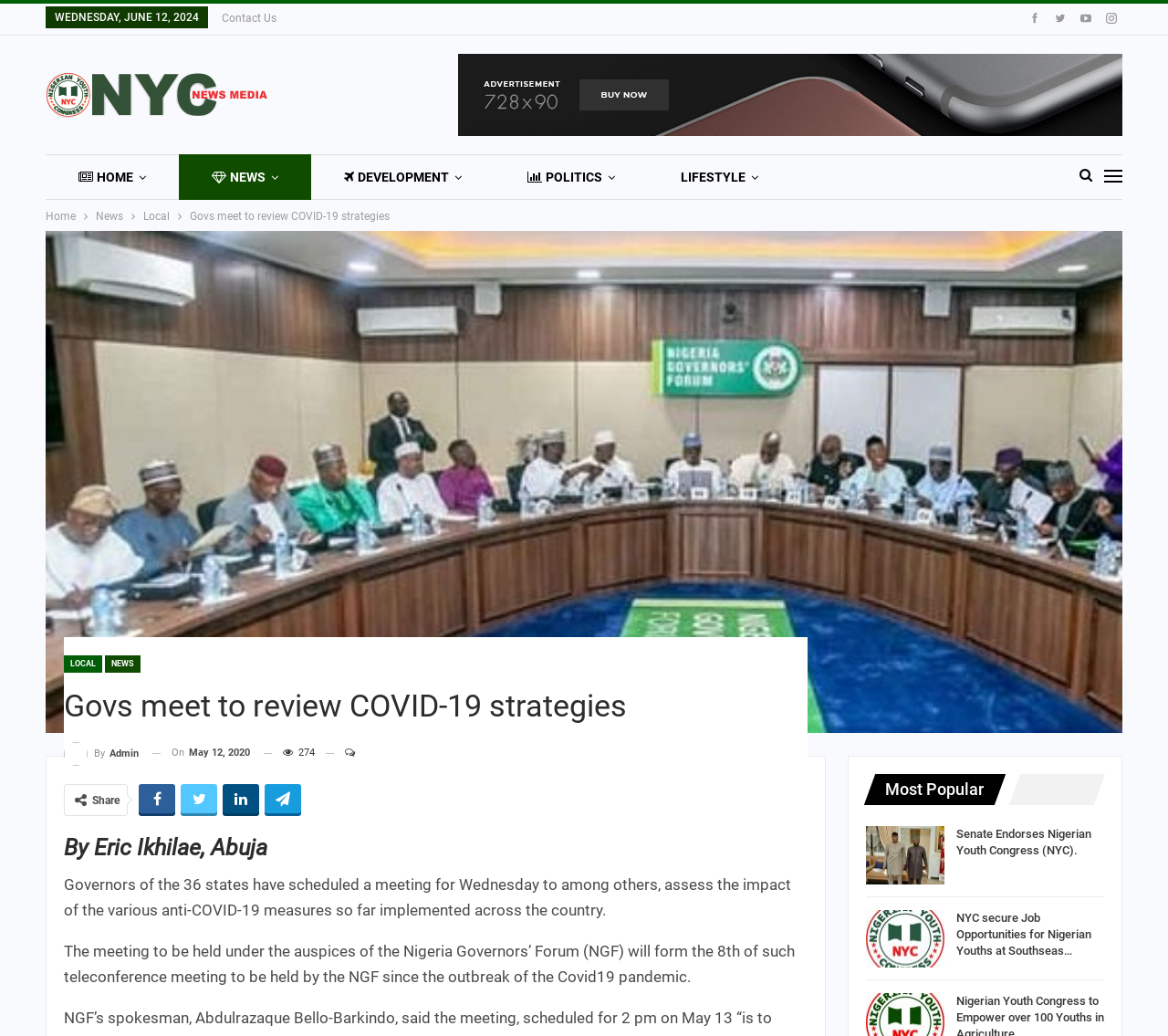Identify the bounding box for the UI element described as: "Home". Ensure the coordinates are four float numbers between 0 and 1, formatted as [left, top, right, bottom].

[0.039, 0.149, 0.153, 0.193]